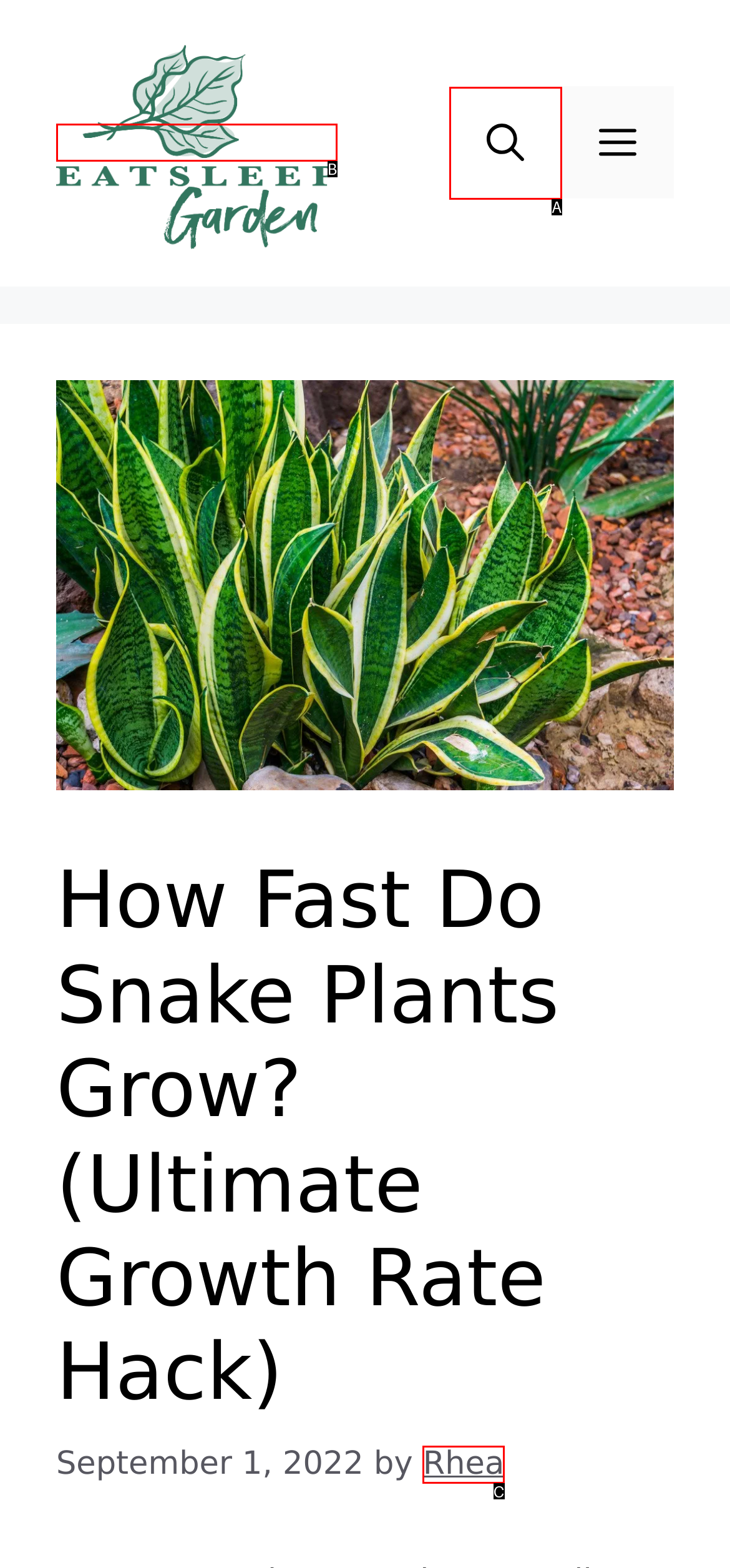Given the description: alt="Eat, Sleep, Garden", identify the matching option. Answer with the corresponding letter.

B